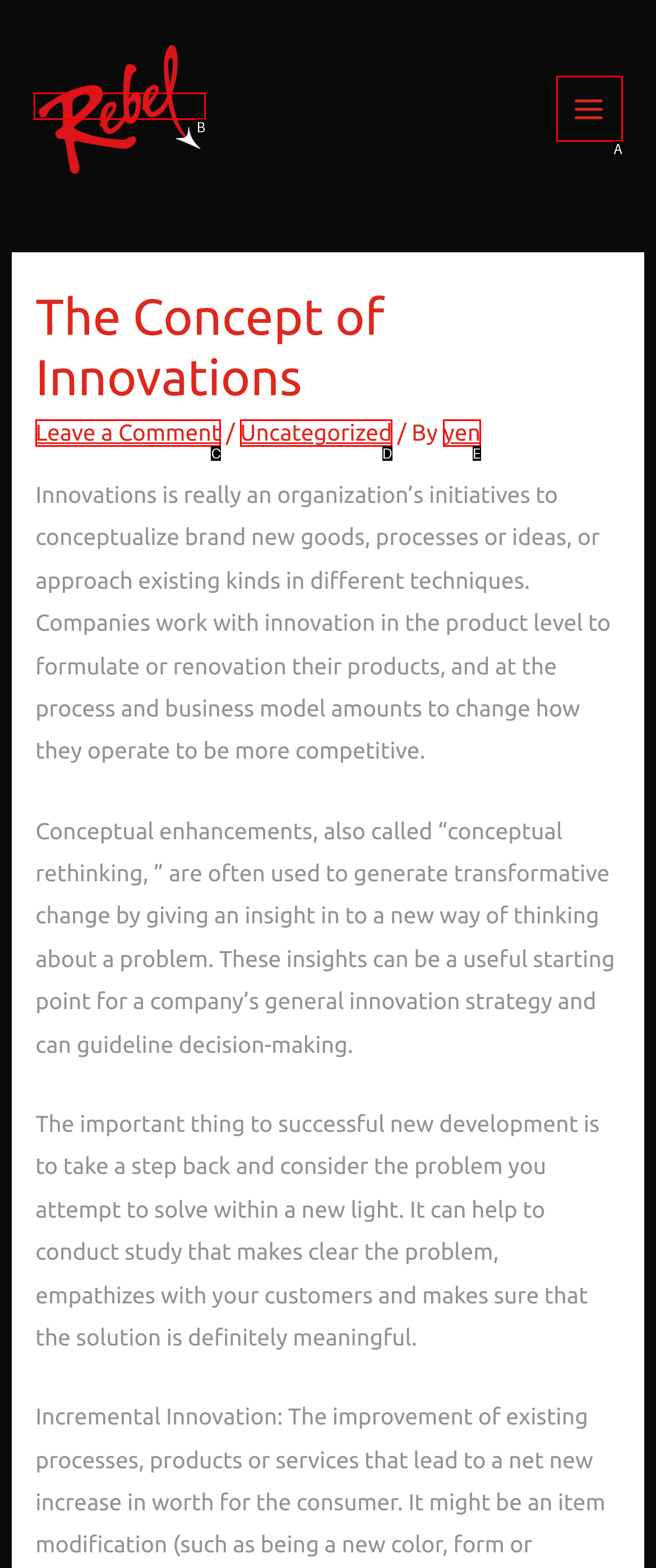From the given choices, identify the element that matches: Uncategorized
Answer with the letter of the selected option.

D